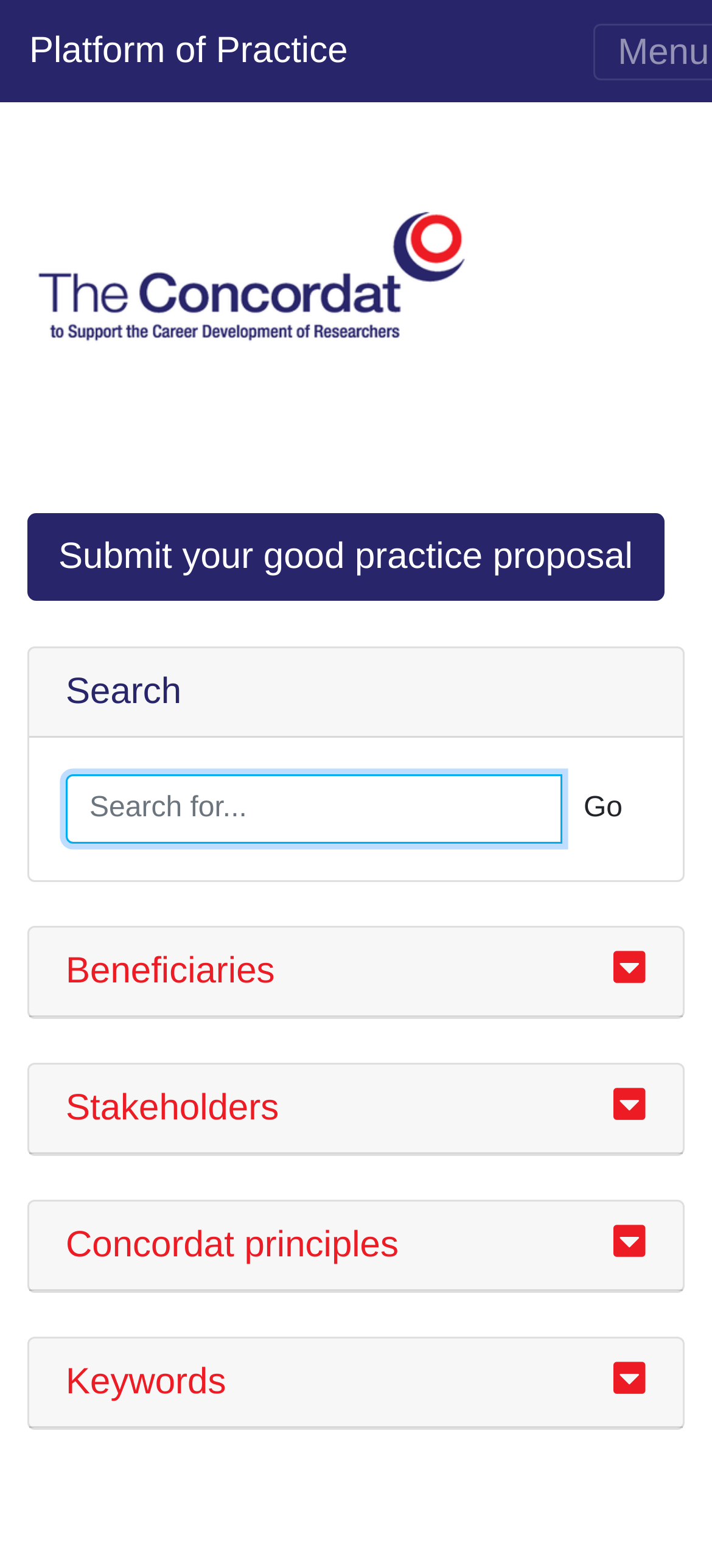How many links are there in the top section of the webpage?
Please answer the question with a single word or phrase, referencing the image.

2